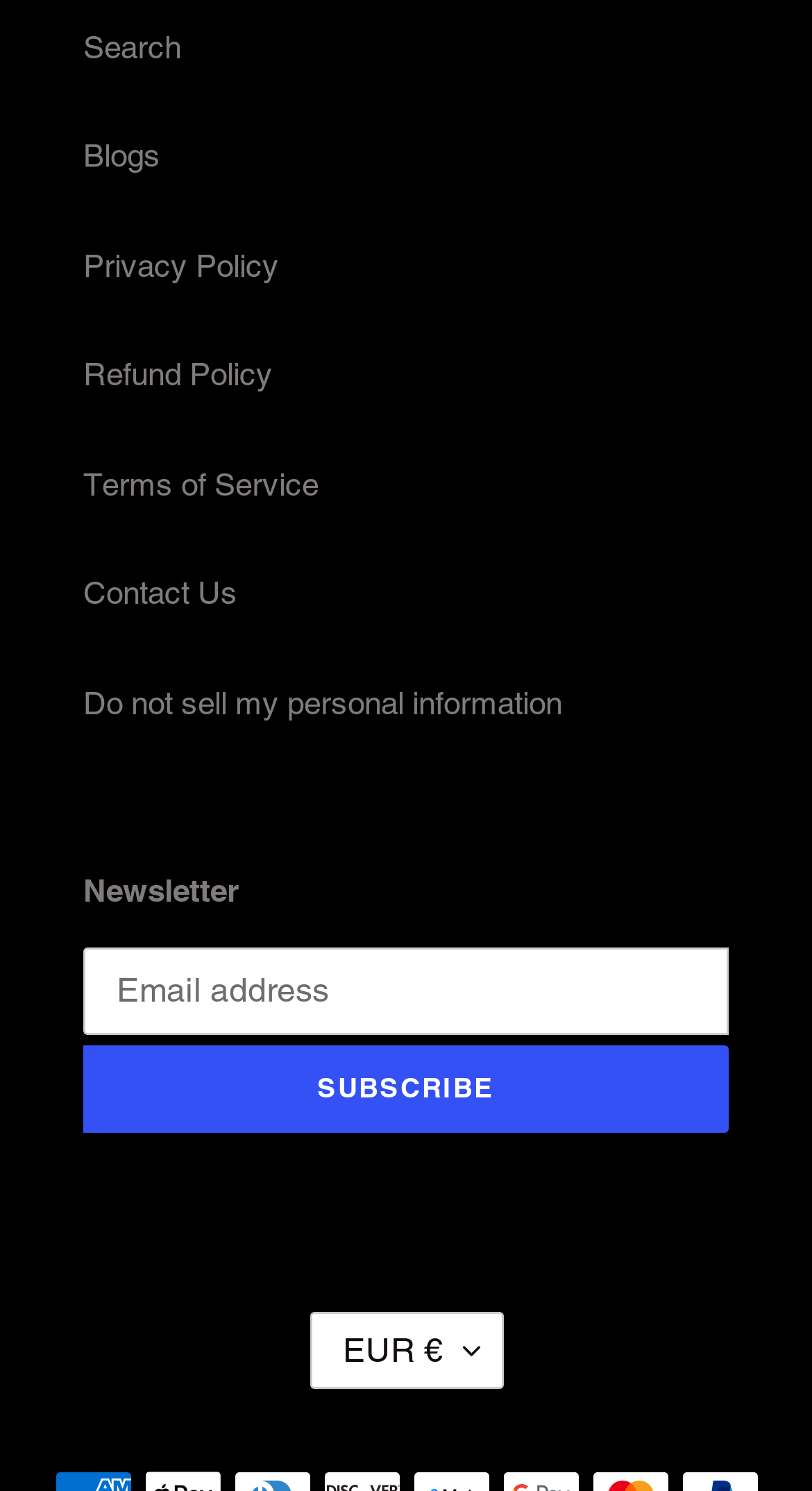Identify the bounding box of the HTML element described here: "Refund Policy". Provide the coordinates as four float numbers between 0 and 1: [left, top, right, bottom].

[0.103, 0.239, 0.336, 0.263]